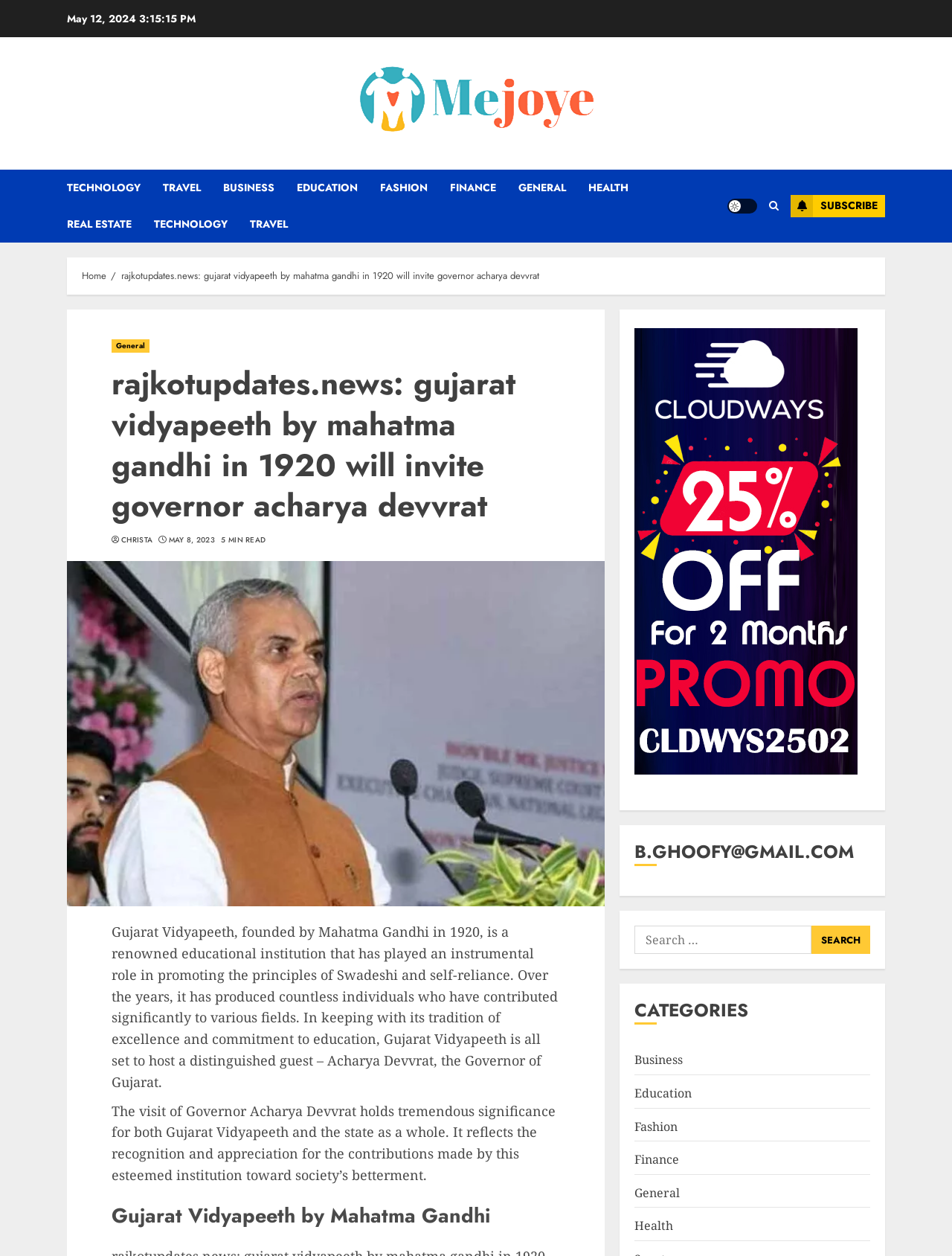Please locate the bounding box coordinates of the element that should be clicked to achieve the given instruction: "Subscribe to the newsletter".

[0.83, 0.155, 0.93, 0.173]